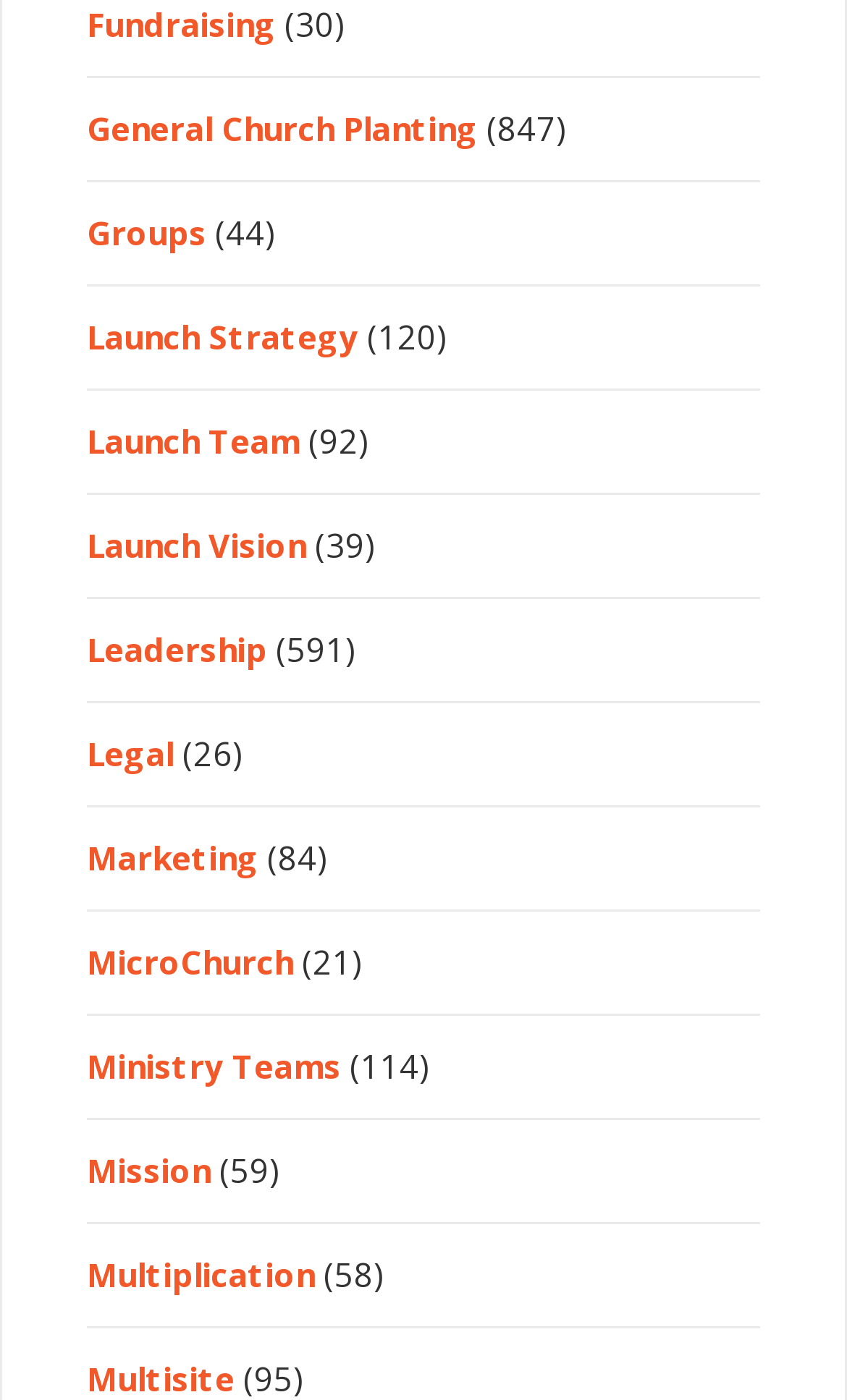Find the bounding box coordinates of the UI element according to this description: "Ministry Teams".

[0.103, 0.746, 0.403, 0.777]